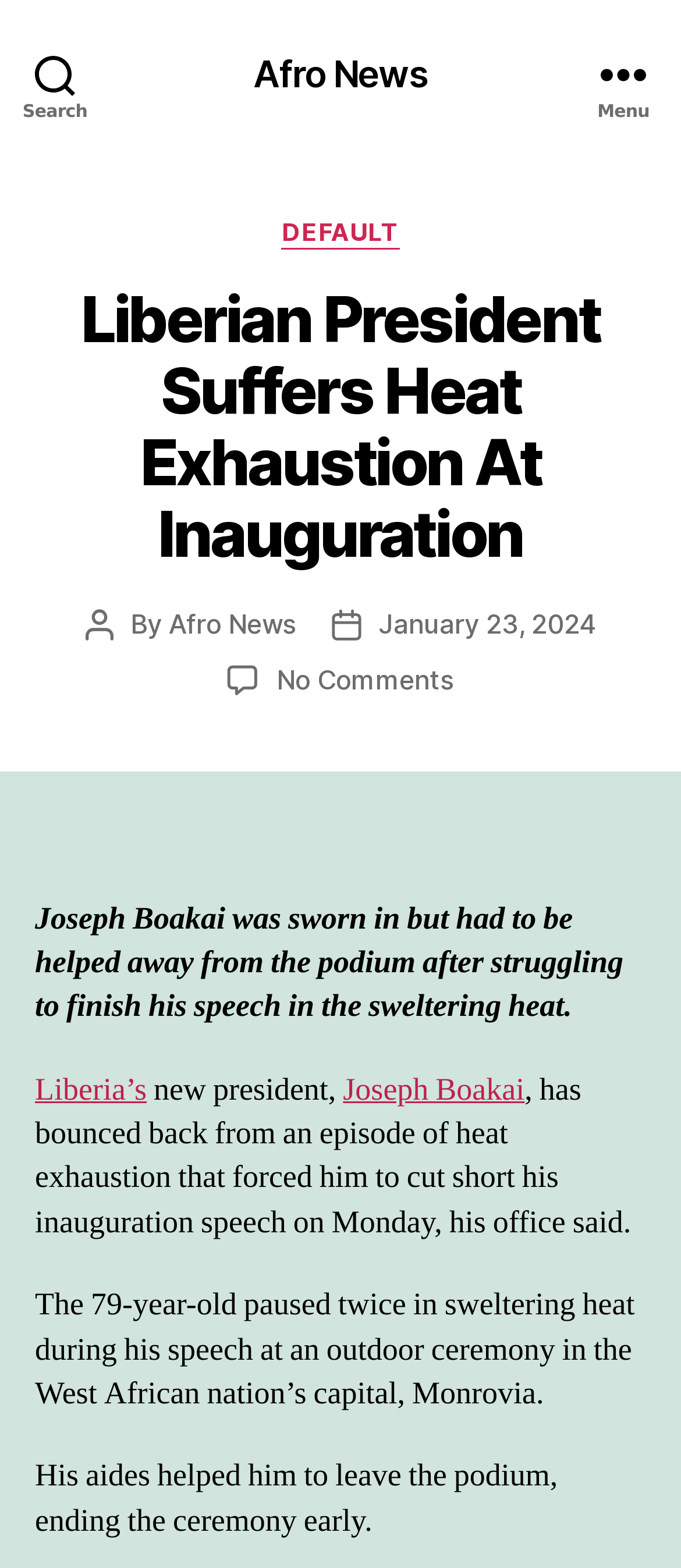Could you please study the image and provide a detailed answer to the question:
Who is the Liberian President?

I found the answer by reading the article, which mentions that Joseph Boakai was sworn in as the Liberian President and had to be helped away from the podium due to heat exhaustion.